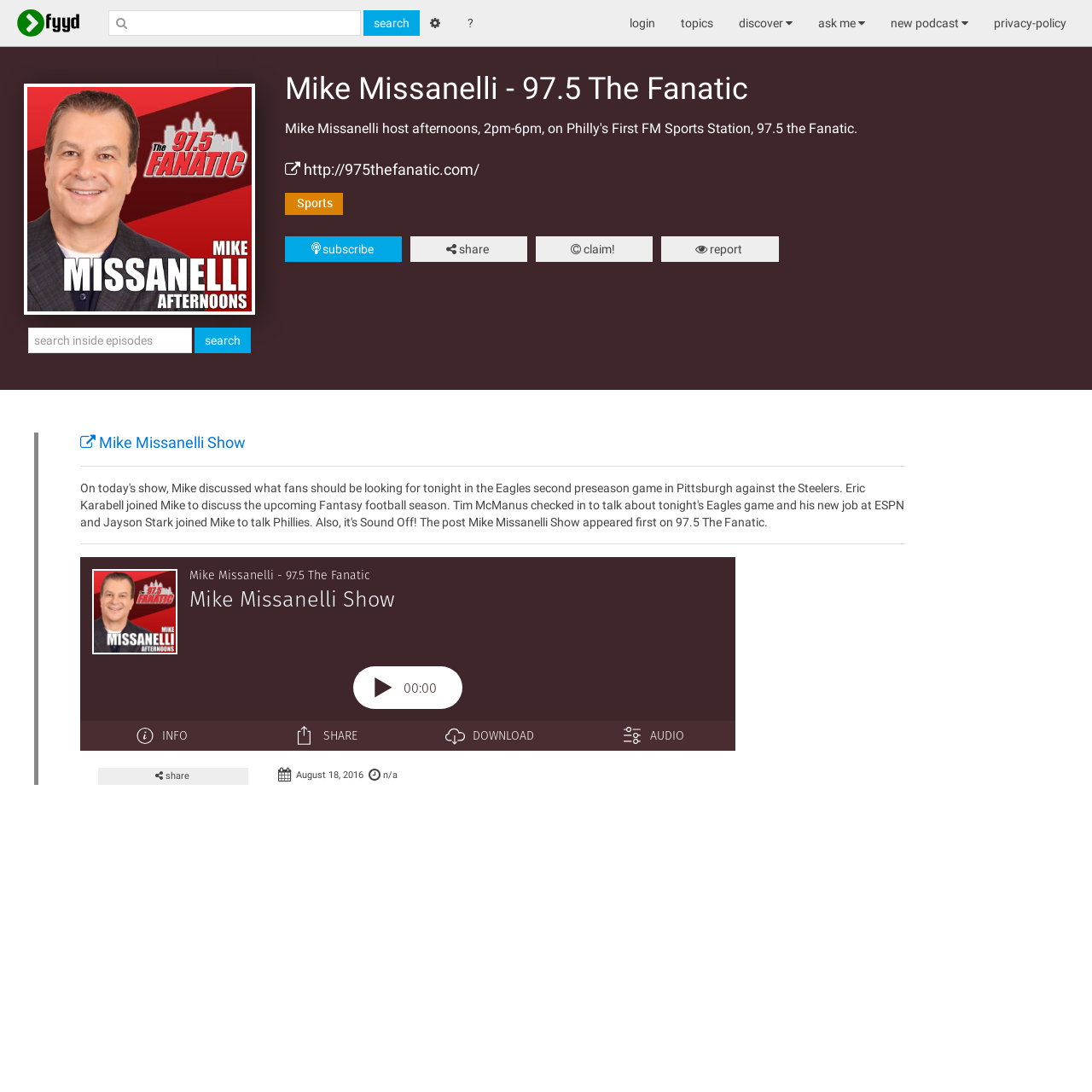Can you extract the primary headline text from the webpage?

Mike Missanelli - 97.5 The Fanatic